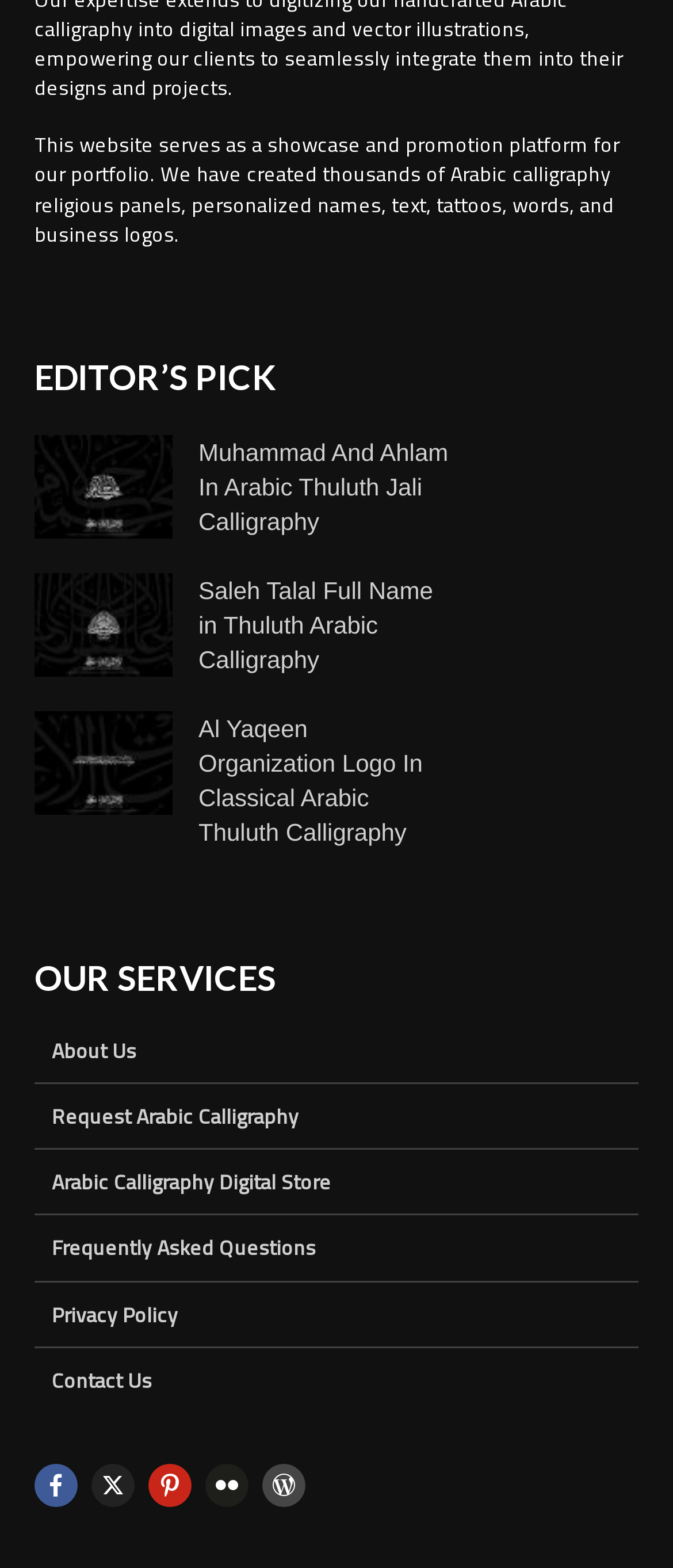Locate the bounding box of the user interface element based on this description: "About Us".

[0.051, 0.66, 0.949, 0.691]